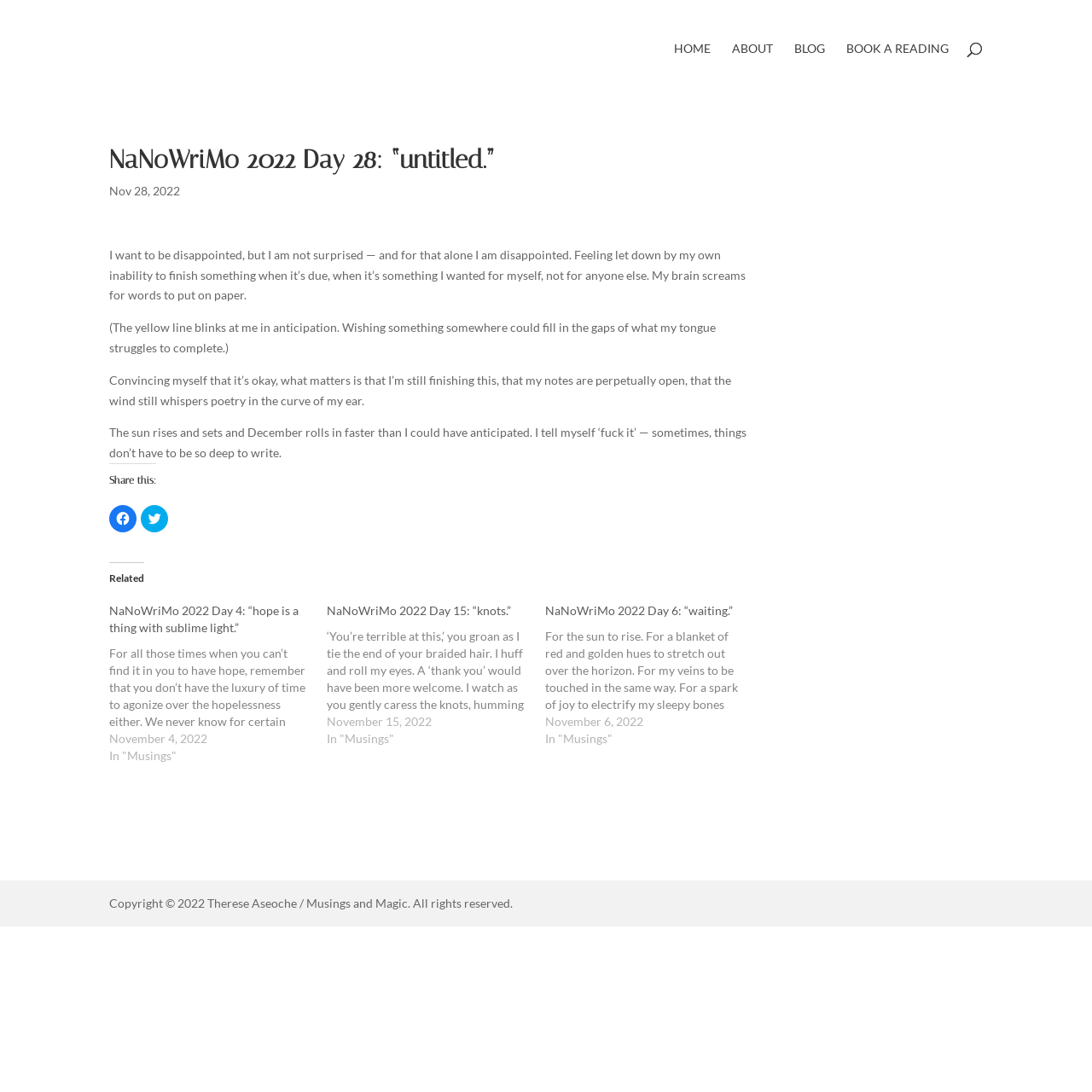Carefully examine the image and provide an in-depth answer to the question: What is the copyright information of the website?

I found the copyright information by looking at the StaticText element at the bottom of the page, which contains the copyright notice.